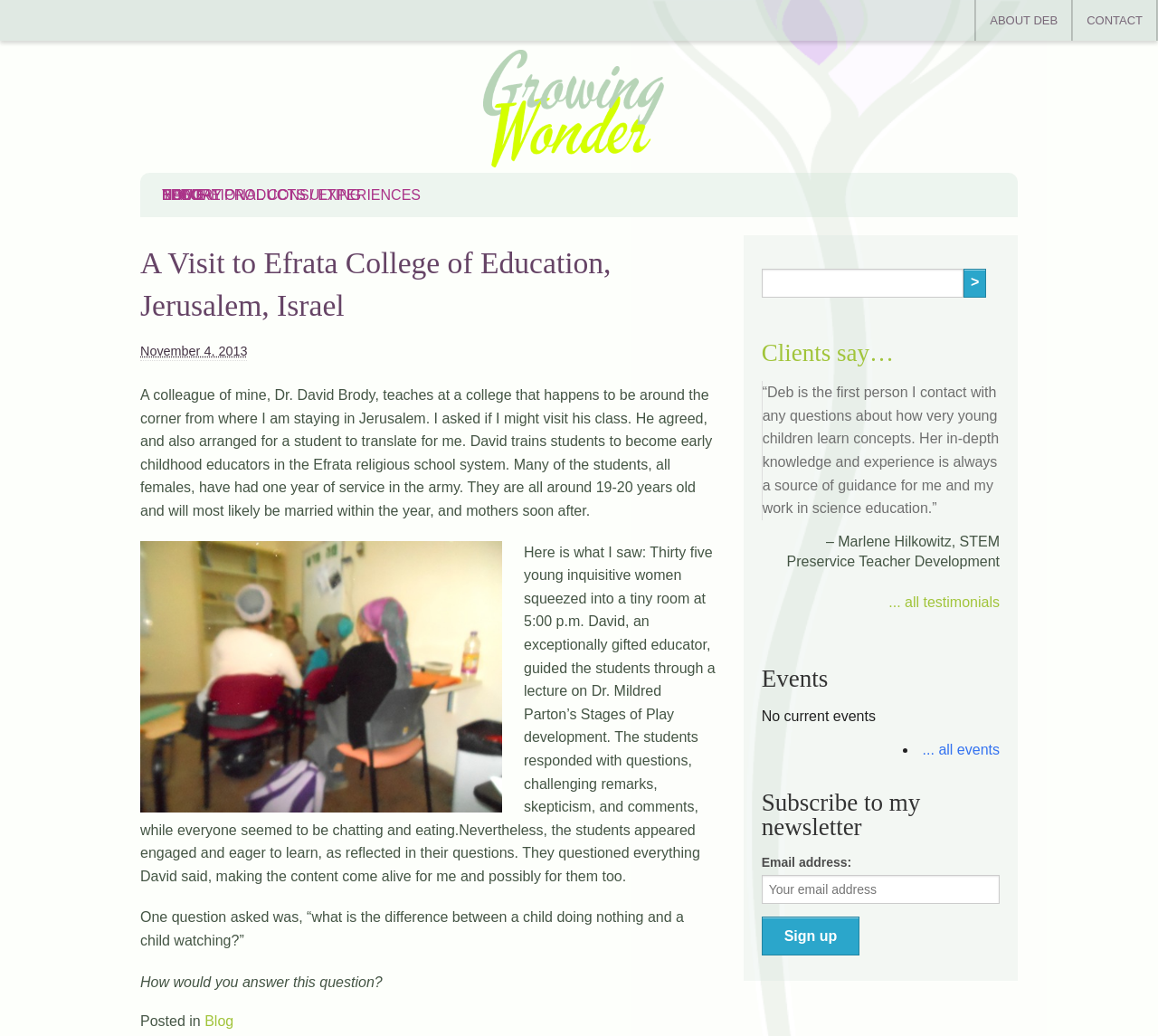Analyze the image and provide a detailed answer to the question: What is the purpose of the textbox in the 'Subscribe to my newsletter' section?

The answer can be found in the 'Subscribe to my newsletter' section of the webpage, where there is a textbox with a label 'Email address:' and a button 'Sign up'. This indicates that the purpose of the textbox is to input an email address.